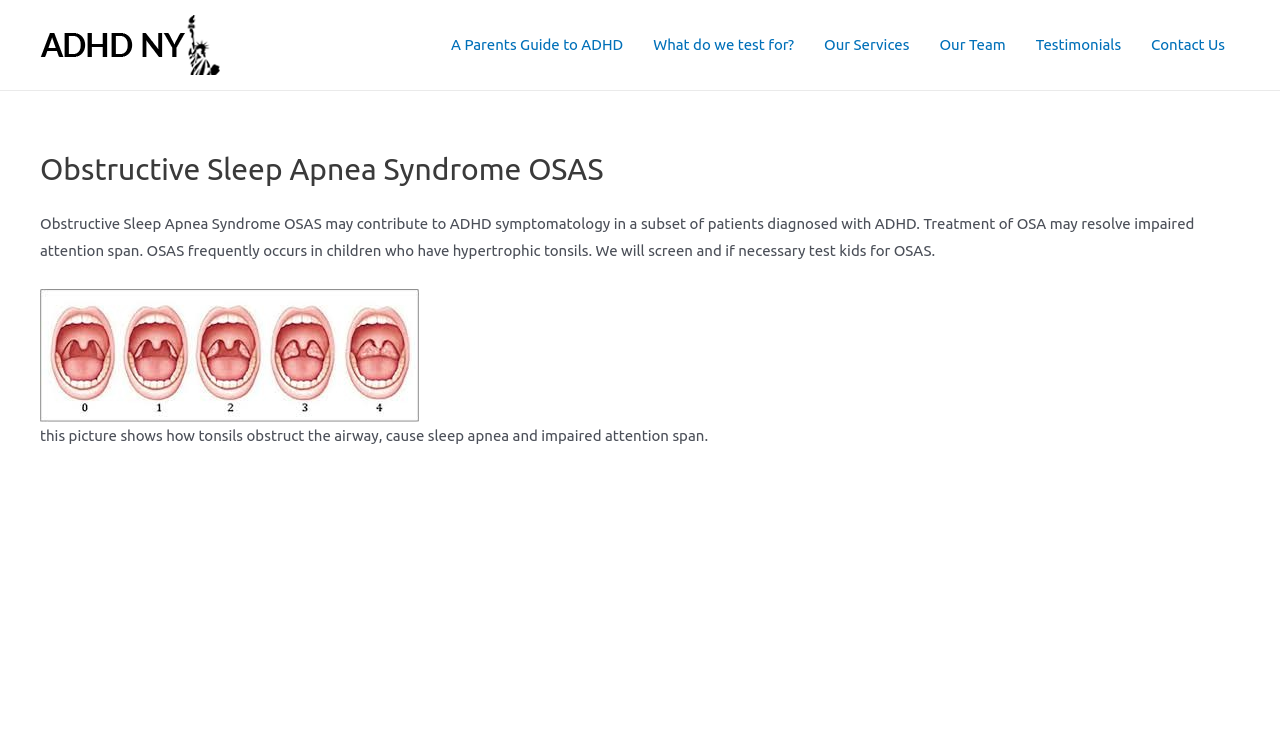What is OSAS?
Please provide a detailed answer to the question.

Based on the webpage content, OSAS stands for Obstructive Sleep Apnea Syndrome, which is mentioned in the heading and the article text. It is a condition that may contribute to ADHD symptomatology in a subset of patients diagnosed with ADHD.